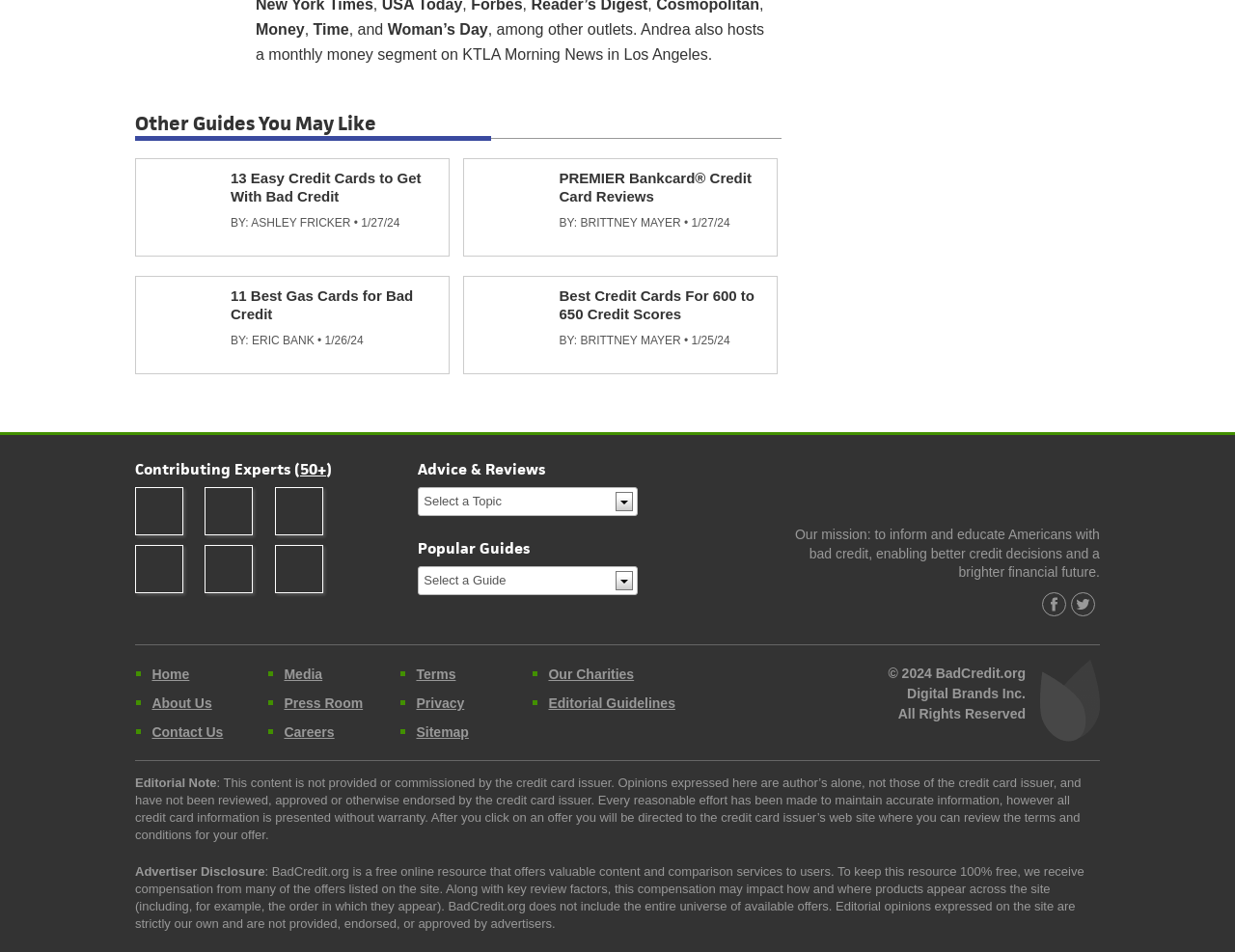Extract the bounding box coordinates of the UI element described: "Press Room". Provide the coordinates in the format [left, top, right, bottom] with values ranging from 0 to 1.

[0.23, 0.73, 0.294, 0.747]